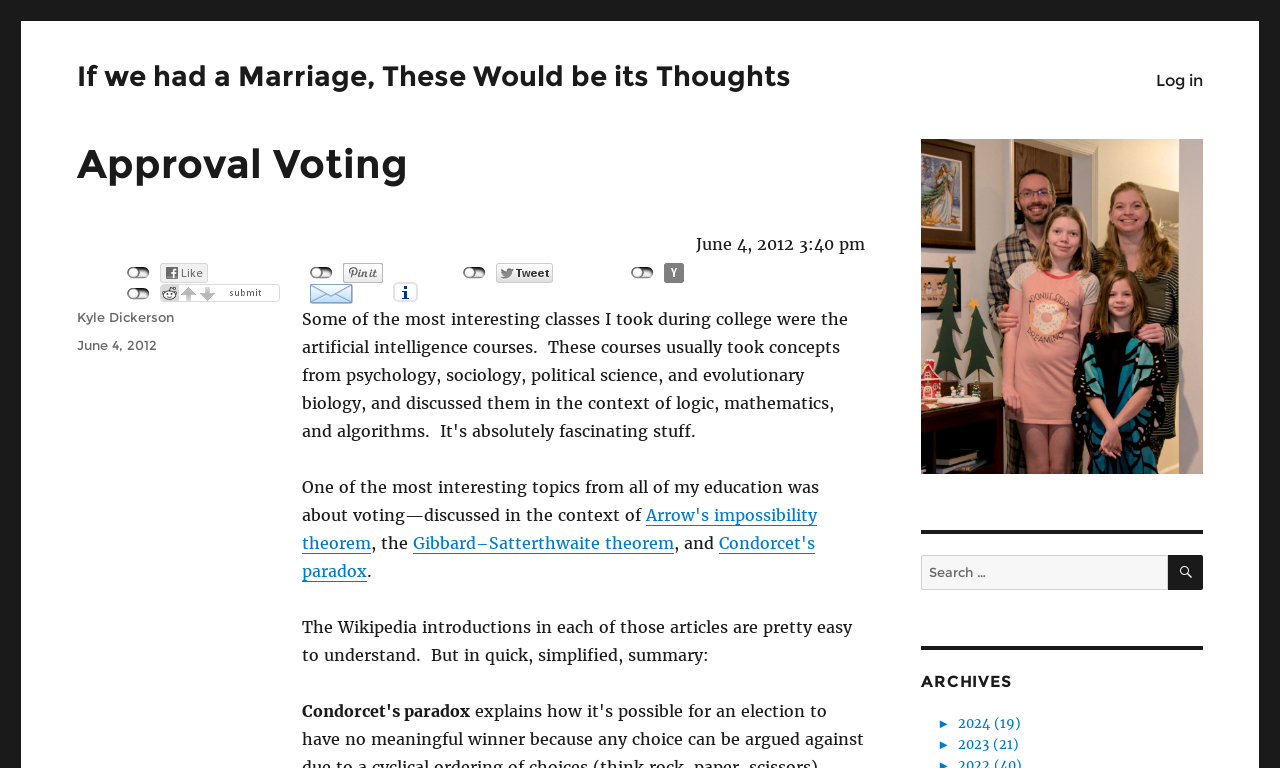What type of content is listed under 'ARCHIVES'?
Look at the webpage screenshot and answer the question with a detailed explanation.

I found the 'ARCHIVES' section in the right-hand sidebar of the webpage, which lists links to yearly archives, such as '2024 (19)' and '2023 (21)'. This suggests that the 'ARCHIVES' section provides a way to access past content organized by year.